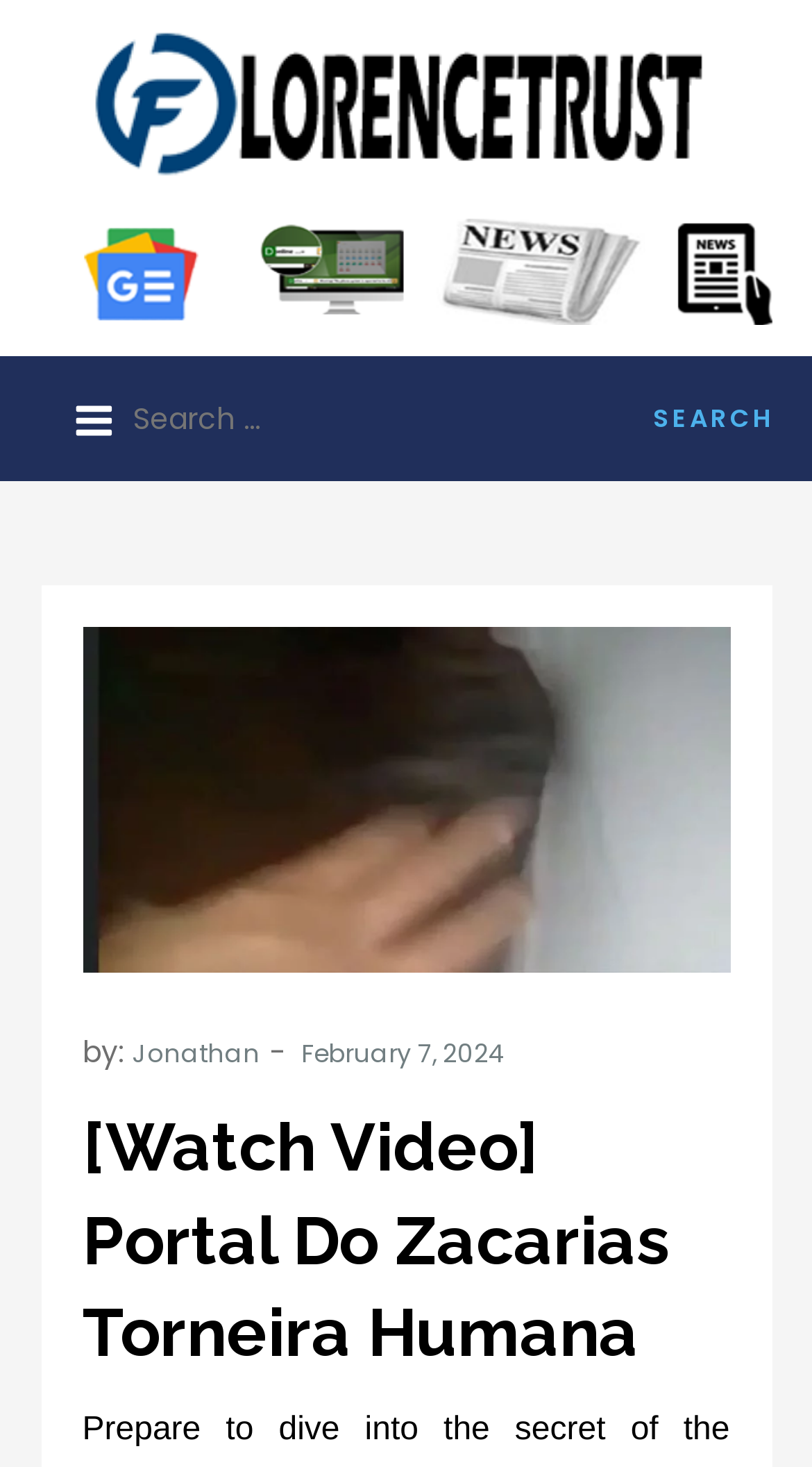Please specify the bounding box coordinates of the clickable section necessary to execute the following command: "Read the latest news".

[0.101, 0.751, 0.899, 0.942]